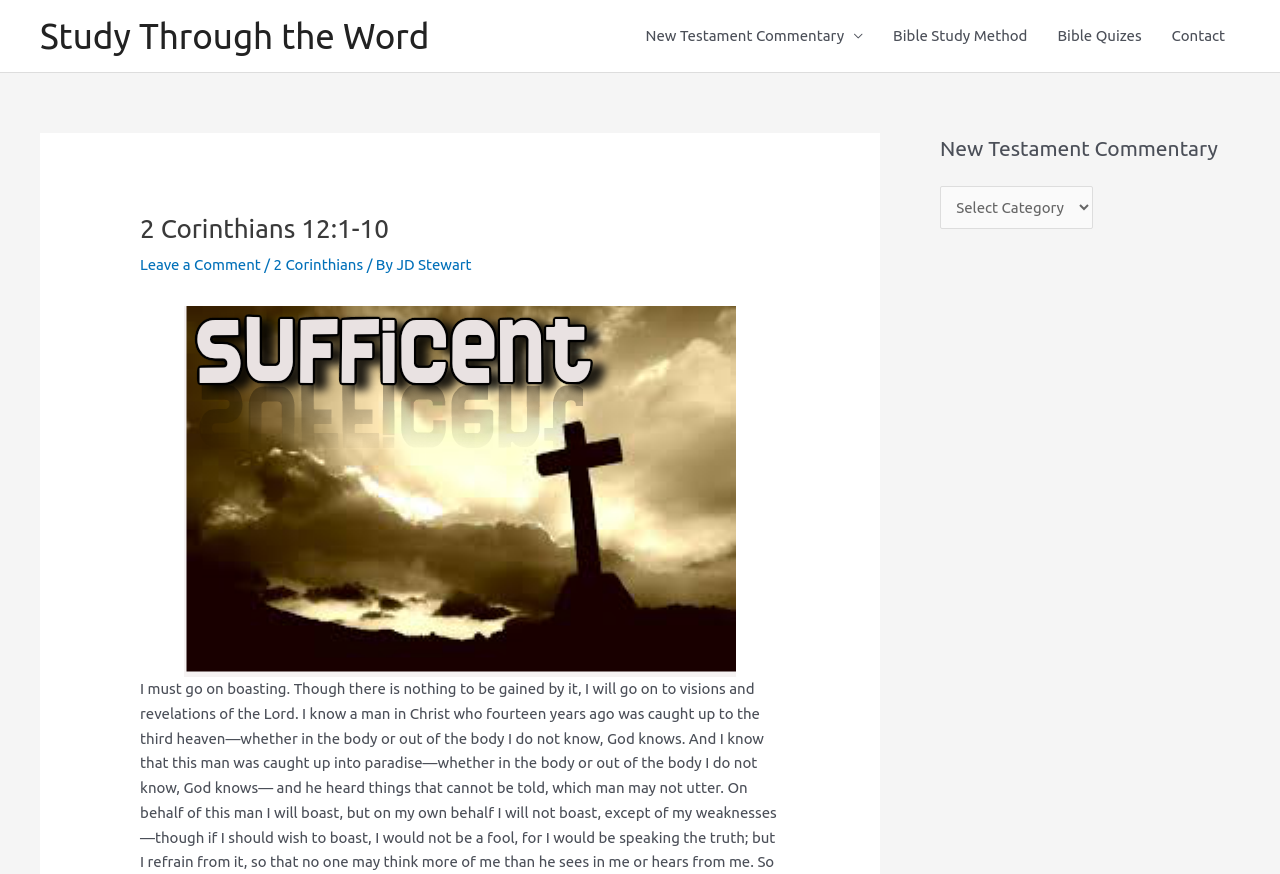Refer to the image and provide an in-depth answer to the question:
What type of content is available under 'Bible Study Method'?

I determined the answer by examining the navigation section of the webpage, where it lists 'Bible Study Method' as one of the links. This suggests that the link leads to content related to Bible study methods.